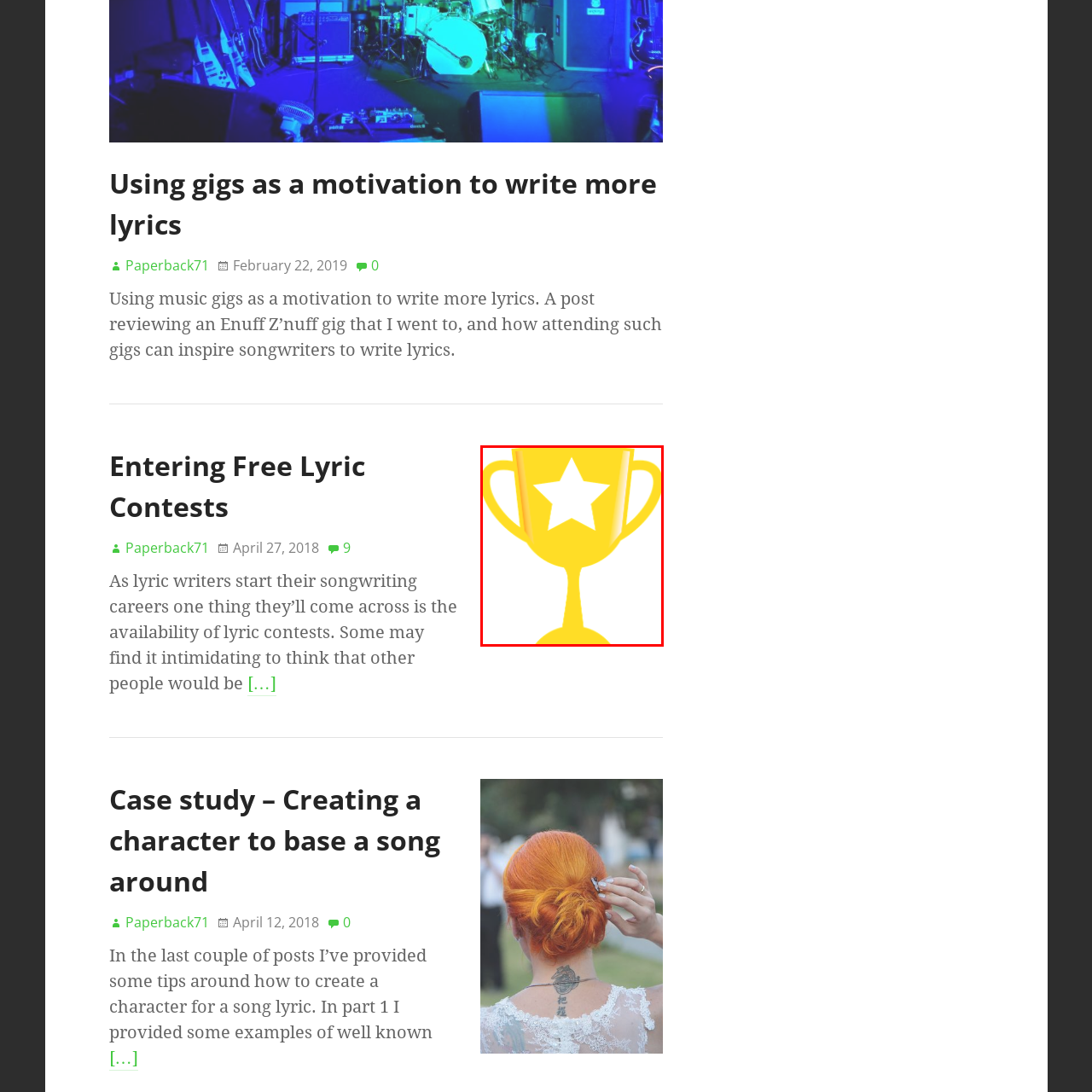Pay attention to the section of the image delineated by the white outline and provide a detailed response to the subsequent question, based on your observations: 
What is at the center of the trophy?

According to the caption, the trophy features a star at its center, which symbolizes excellence in various competitions and contests.